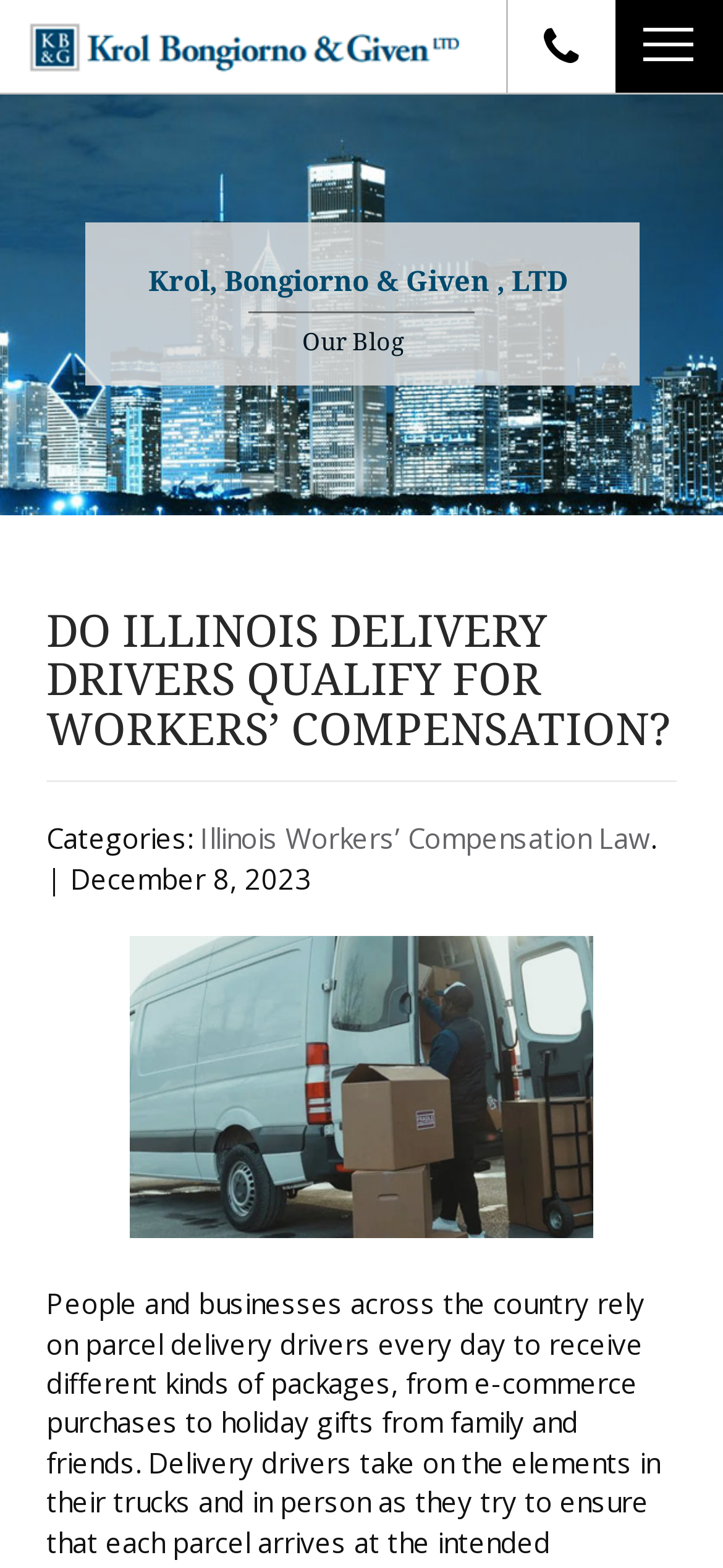What is the topic of the blog post?
Carefully analyze the image and provide a detailed answer to the question.

I determined the topic of the blog post by reading the heading element with the bounding box coordinates [0.064, 0.388, 0.936, 0.499], which contains the text 'DO ILLINOIS DELIVERY DRIVERS QUALIFY FOR WORKERS’ COMPENSATION?'.